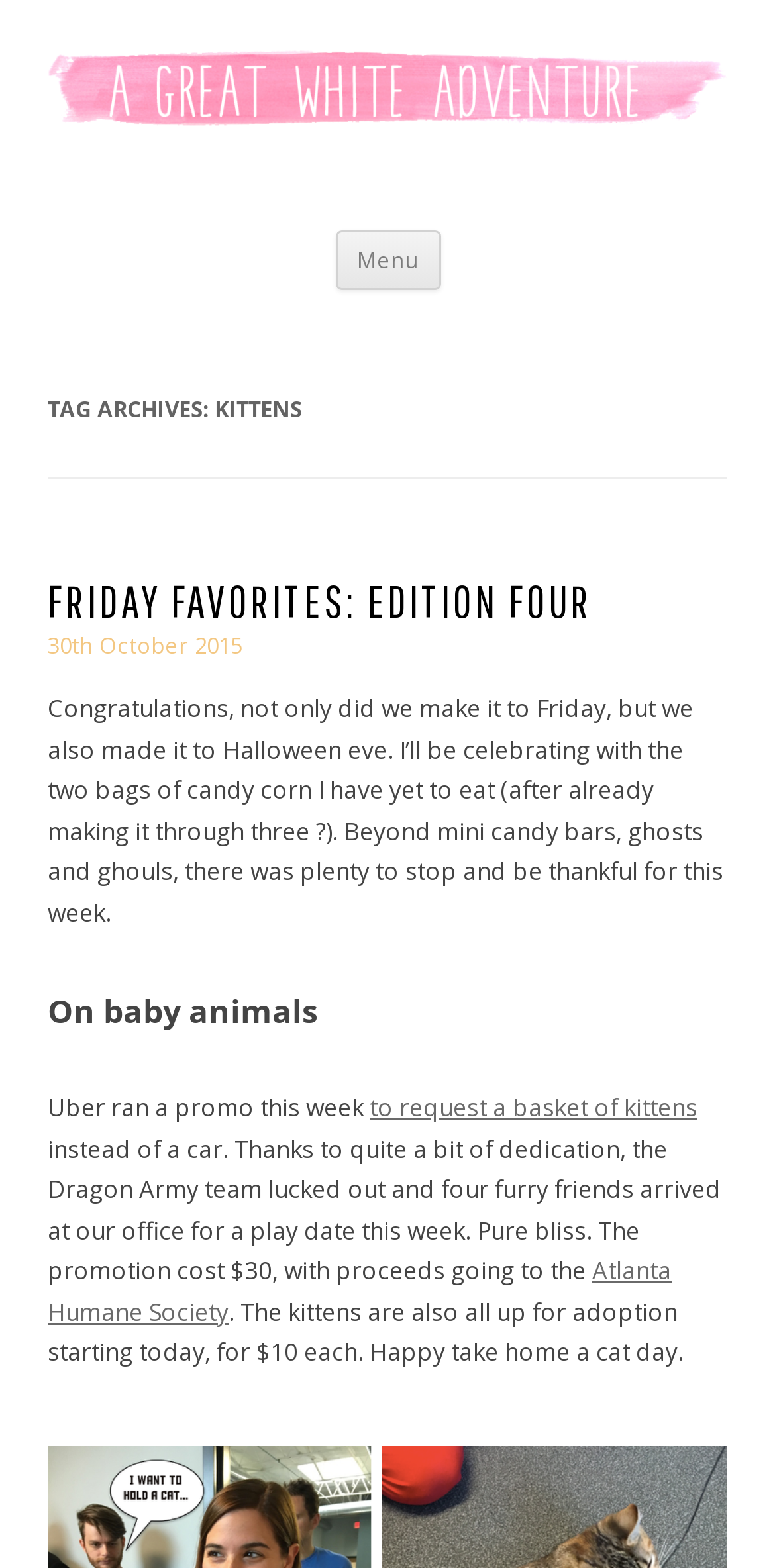Generate an in-depth caption that captures all aspects of the webpage.

The webpage is about kittens and appears to be a personal blog or journal entry. At the top, there is a heading with the title "Kaitlyn White" which is also a link. Below this, there is a link with no text, and then a heading that says "Menu". To the right of the "Menu" heading, there is a link that says "Skip to content".

The main content of the page is divided into sections, each with its own heading. The first section has a heading that says "TAG ARCHIVES: KITTENS" and appears to be an introduction or summary of the page's content. Below this, there is a heading that says "FRIDAY FAVORITES: EDITION FOUR" which is also a link. This section has a date "30th October 2015" and a paragraph of text that talks about celebrating Halloween and being thankful for the week's events.

The next section has a heading that says "On baby animals" and contains a few paragraphs of text. The text talks about Uber running a promotion where users could request a basket of kittens instead of a car, and how the author's team was able to participate in this promotion and have a play date with four kittens. The text also mentions that the promotion cost $30, with proceeds going to the Atlanta Humane Society, and that the kittens are up for adoption starting that day for $10 each.

Throughout the page, there are several links, including links to the author's name, the "Skip to content" link, and links to specific articles or topics, such as "FRIDAY FAVORITES: EDITION FOUR" and "Atlanta Humane Society". The overall layout of the page is organized, with clear headings and concise text, and appears to be a personal blog or journal entry about the author's experiences with kittens.